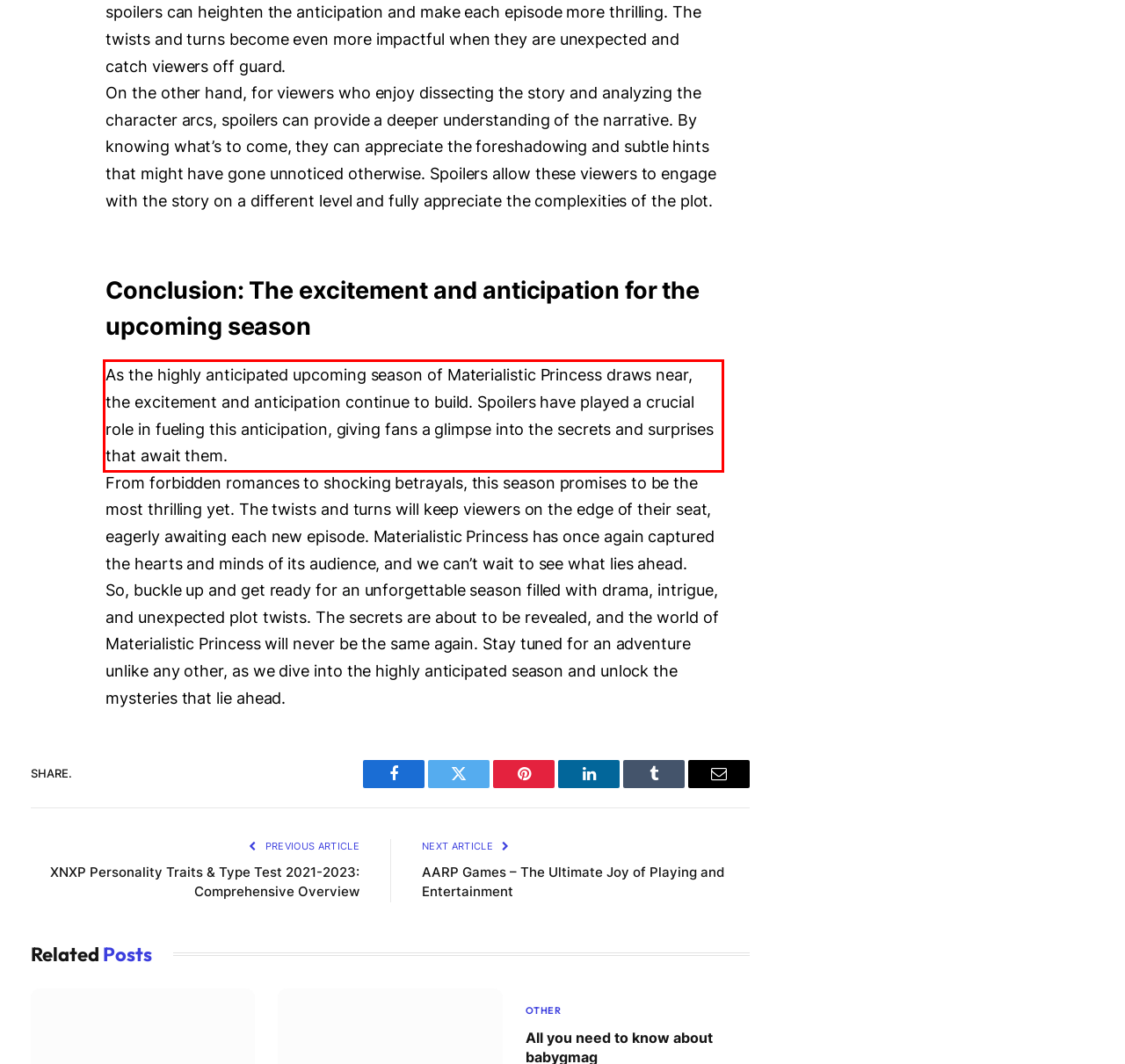Analyze the webpage screenshot and use OCR to recognize the text content in the red bounding box.

As the highly anticipated upcoming season of Materialistic Princess draws near, the excitement and anticipation continue to build. Spoilers have played a crucial role in fueling this anticipation, giving fans a glimpse into the secrets and surprises that await them.